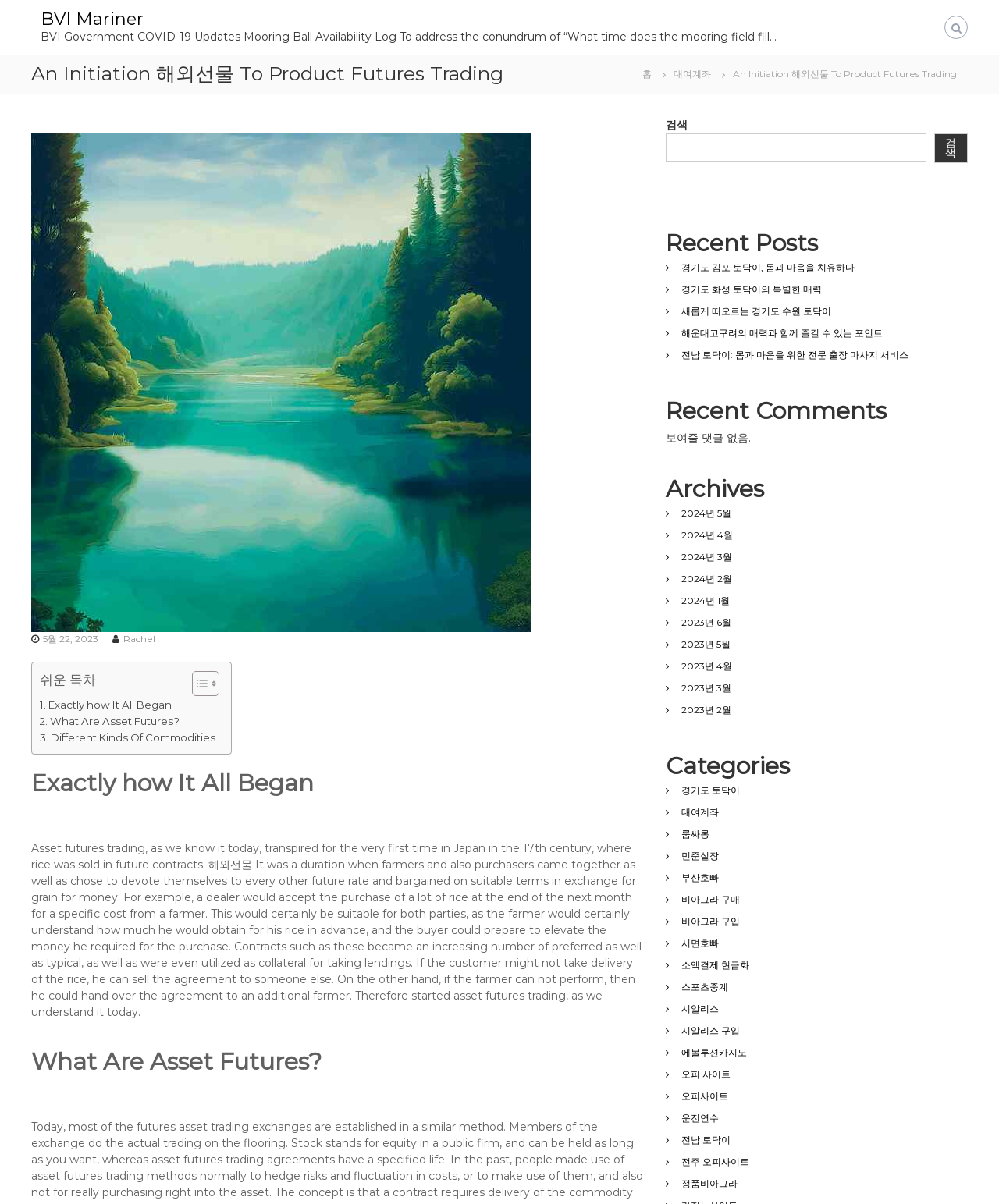With reference to the screenshot, provide a detailed response to the question below:
What is the topic of the first section?

The first section is headed by 'Exactly how It All Began' which can be found in the heading element with bounding box coordinates [0.031, 0.636, 0.645, 0.665]. This section explains how asset futures trading began.